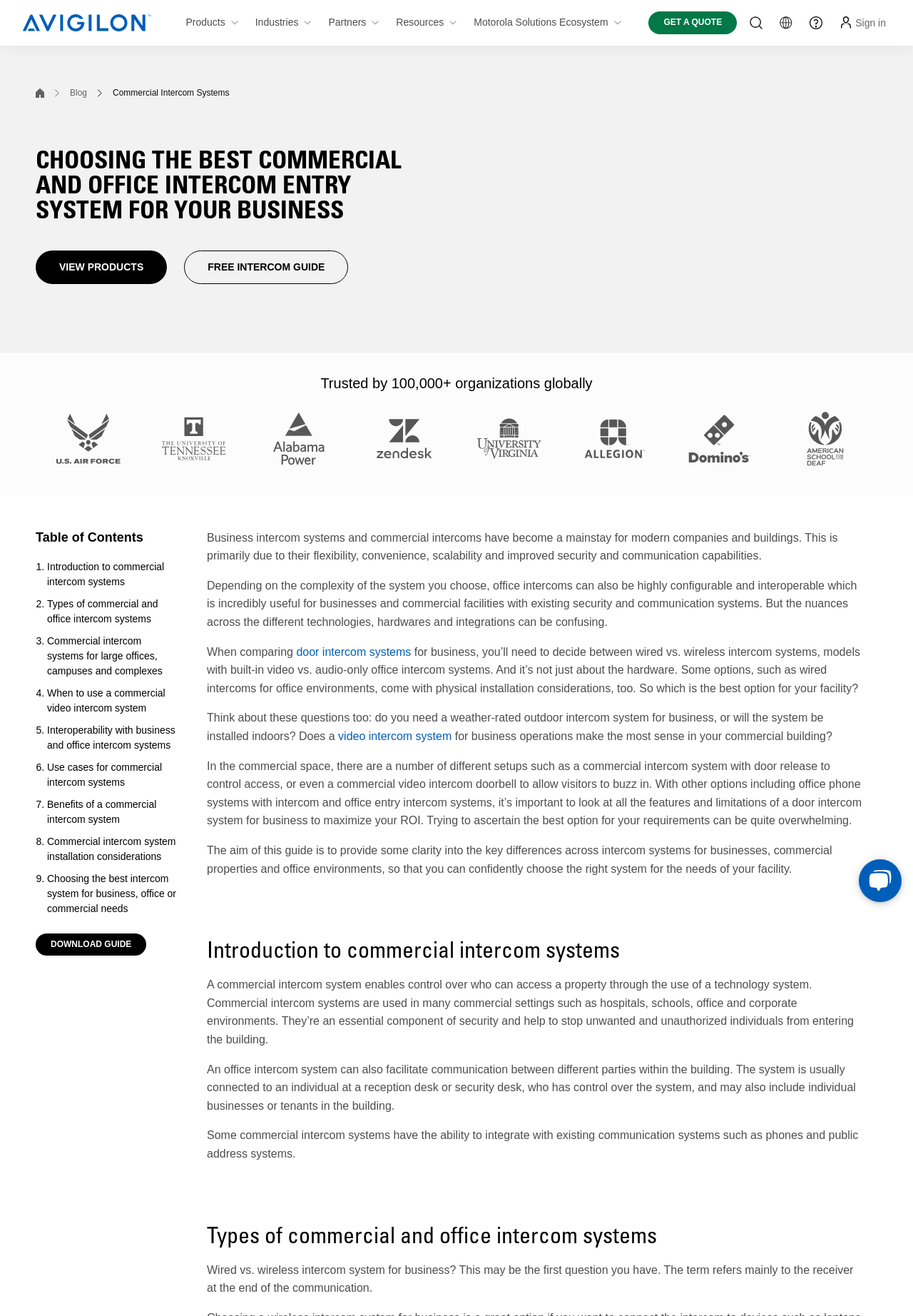Identify the bounding box coordinates of the section to be clicked to complete the task described by the following instruction: "Click the link to ditch the constitution". The coordinates should be four float numbers between 0 and 1, formatted as [left, top, right, bottom].

None